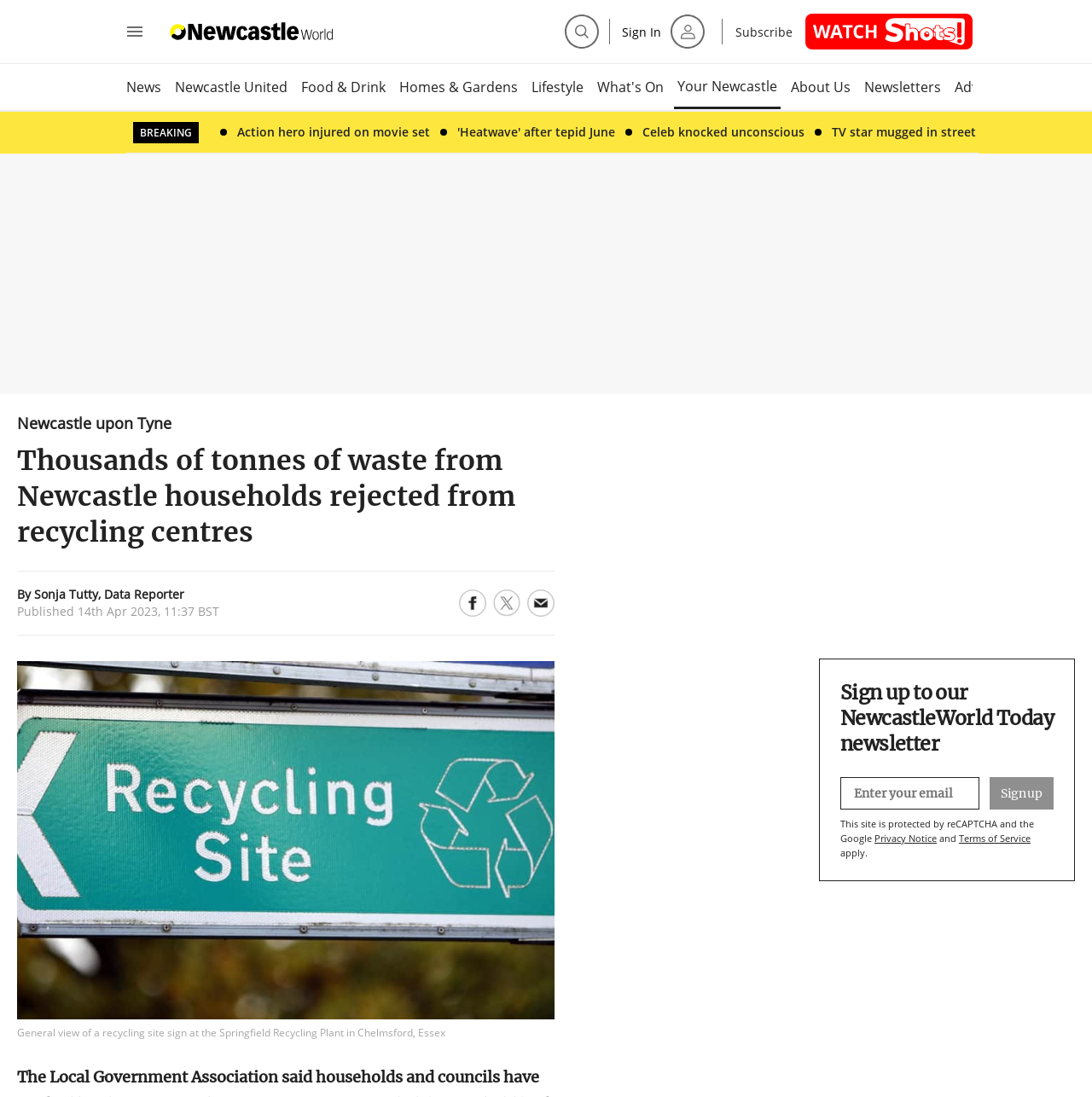Pinpoint the bounding box coordinates of the clickable area necessary to execute the following instruction: "Sign In". The coordinates should be given as four float numbers between 0 and 1, namely [left, top, right, bottom].

[0.561, 0.013, 0.658, 0.044]